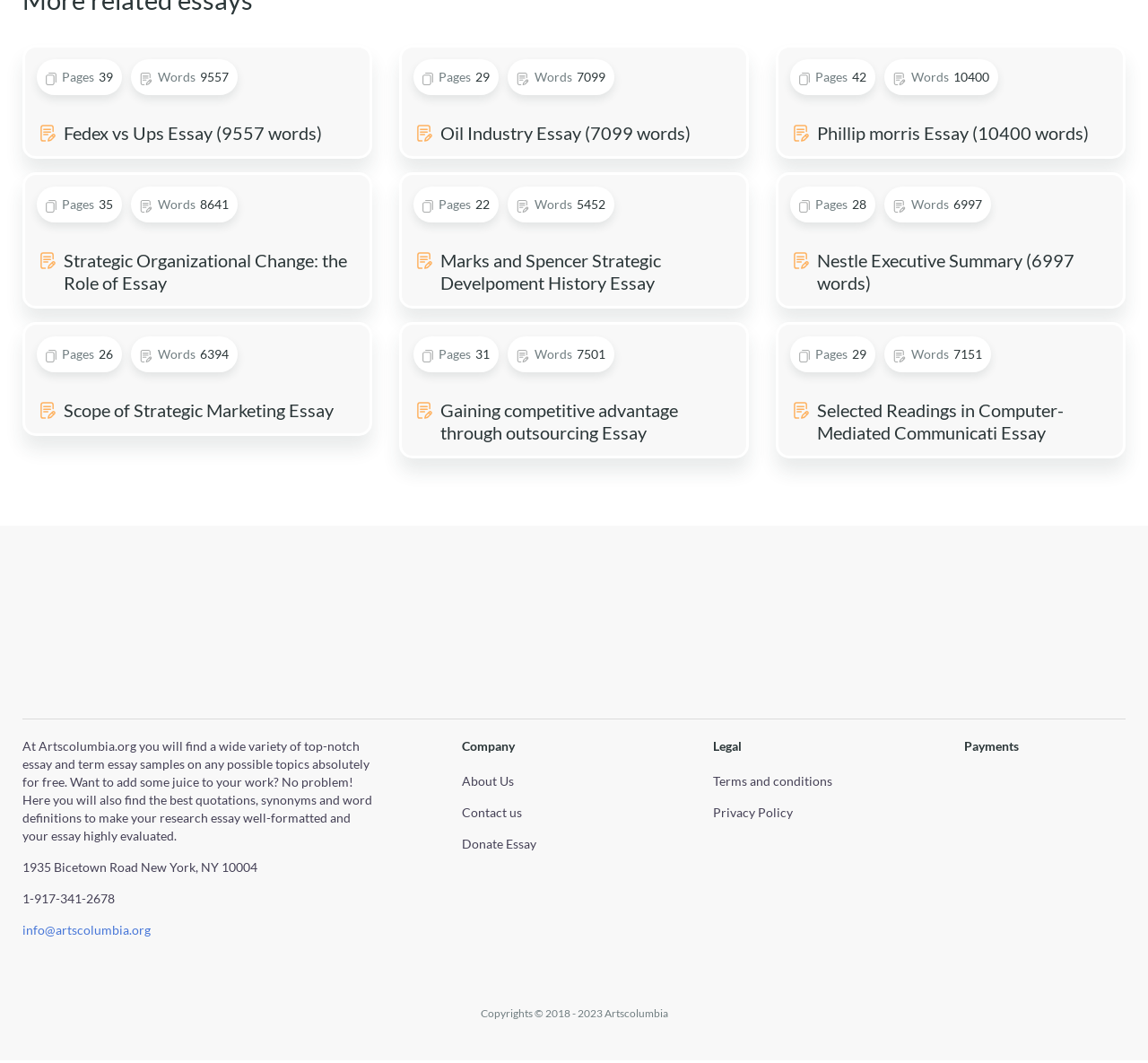Specify the bounding box coordinates of the element's region that should be clicked to achieve the following instruction: "Contact us through email". The bounding box coordinates consist of four float numbers between 0 and 1, in the format [left, top, right, bottom].

[0.02, 0.87, 0.131, 0.884]